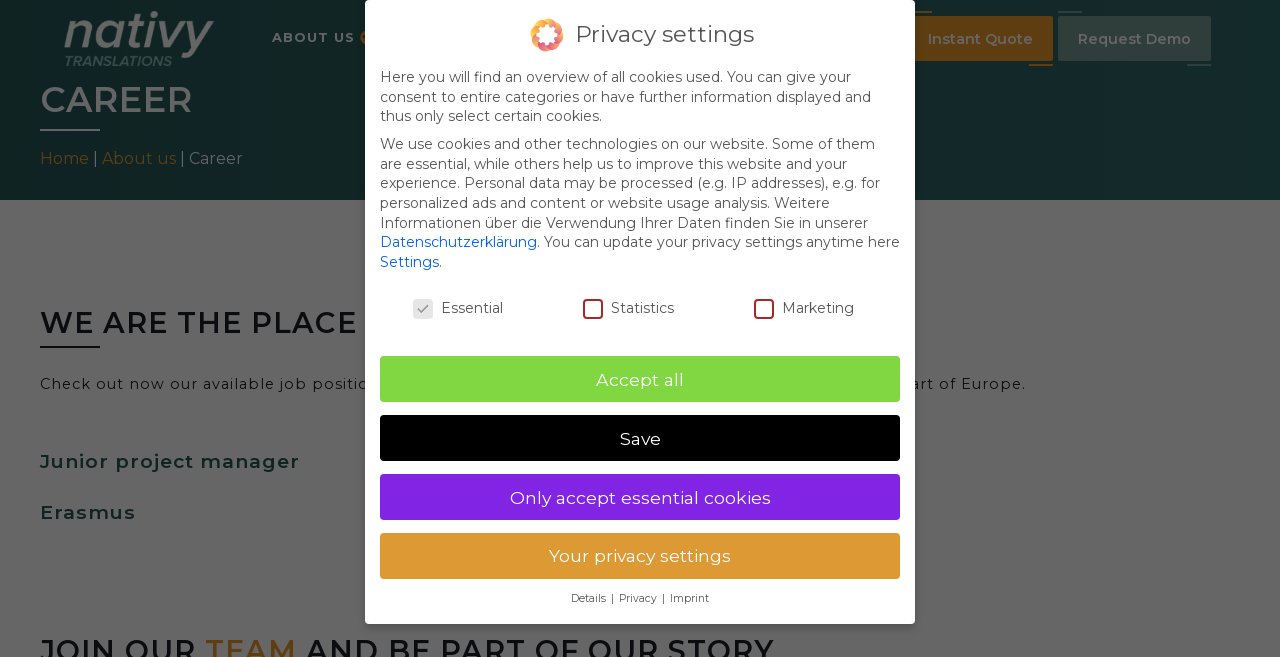Reply to the question below using a single word or brief phrase:
What is the name of the translation agency?

Nativy Translations Agency Vienna